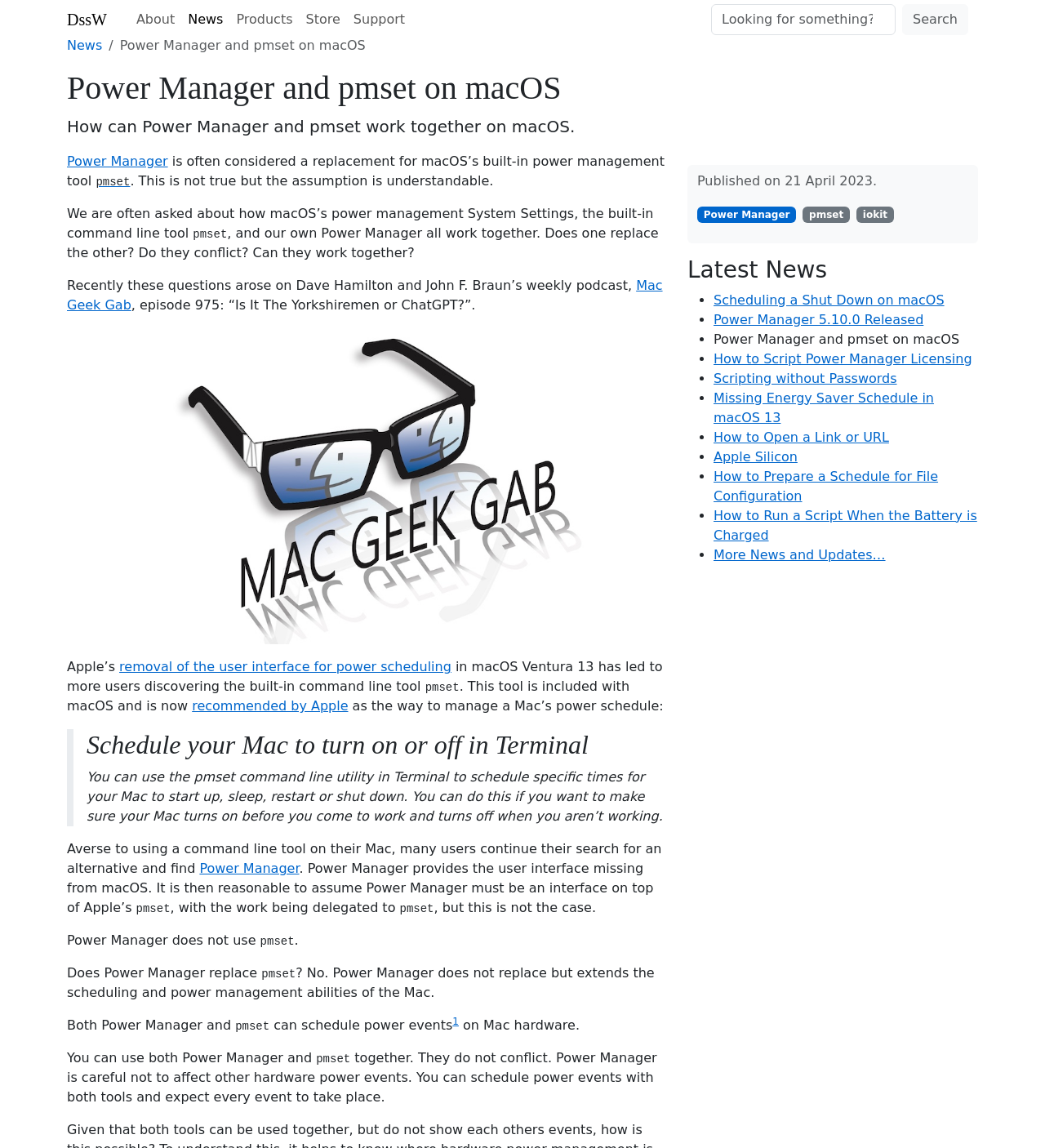Please determine the bounding box coordinates for the UI element described here. Use the format (top-left x, top-left y, bottom-right x, bottom-right y) with values bounded between 0 and 1: Power Manager

[0.191, 0.749, 0.286, 0.763]